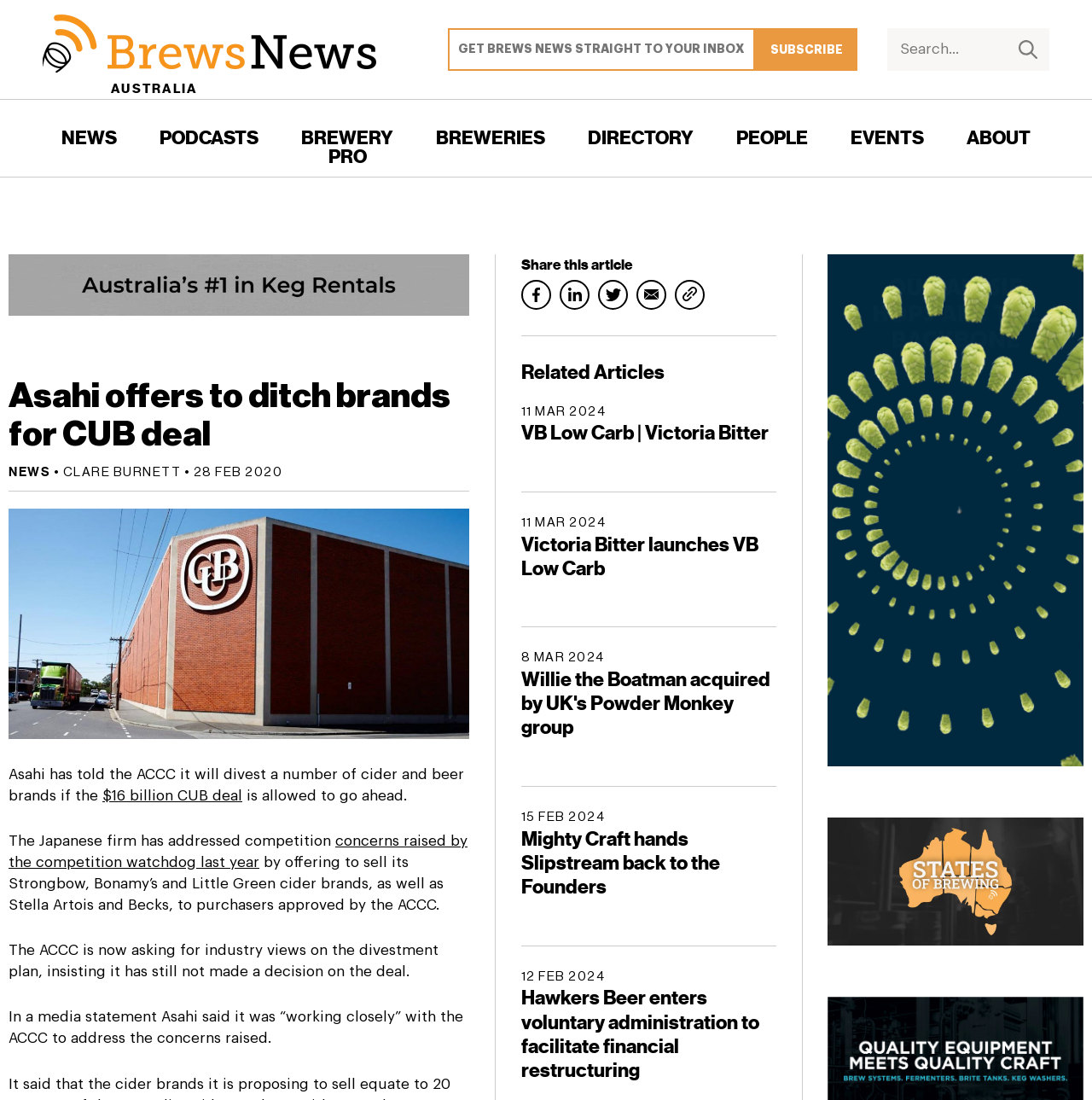What is the name of the podcast mentioned in the webpage?
Look at the image and respond with a one-word or short-phrase answer.

Beer is a Conversation